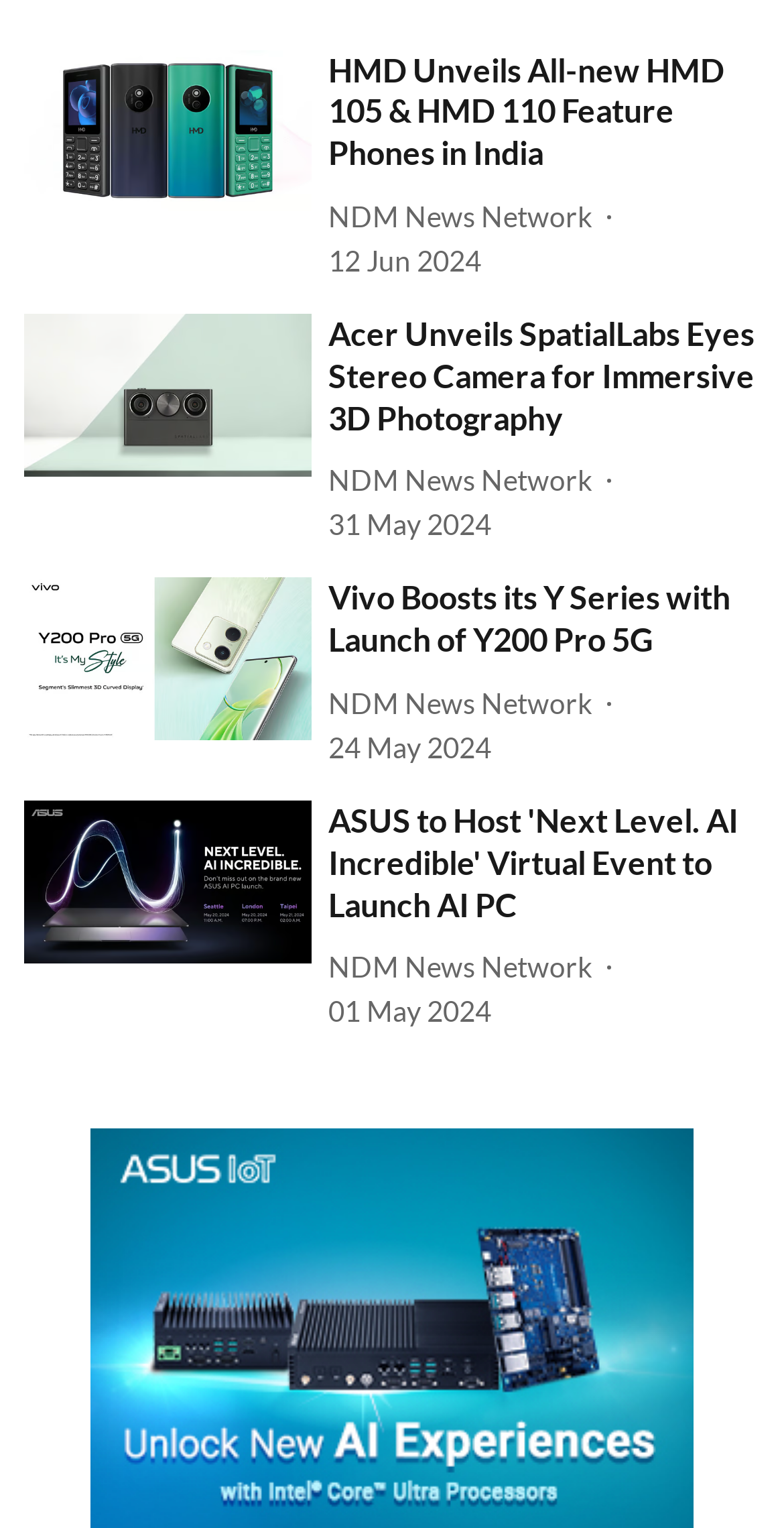Can you find the bounding box coordinates for the UI element given this description: "NDM News Network"? Provide the coordinates as four float numbers between 0 and 1: [left, top, right, bottom].

[0.418, 0.127, 0.775, 0.155]